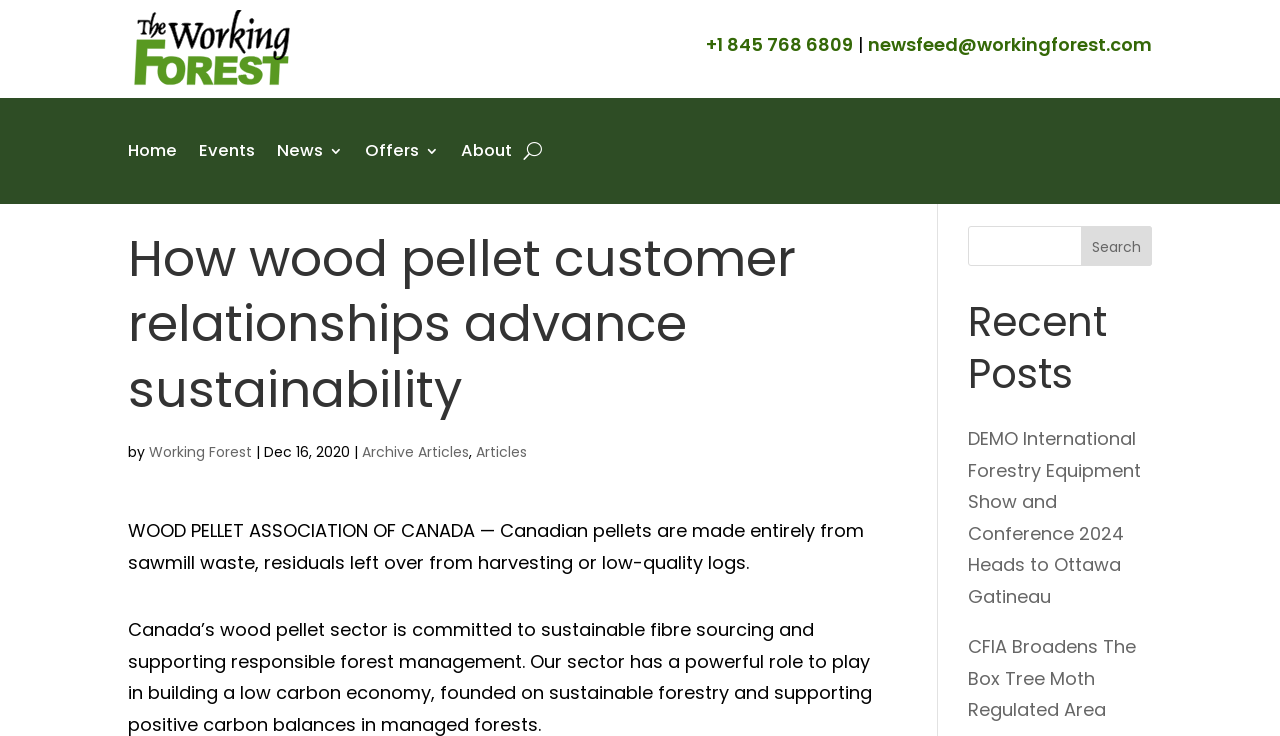Determine the bounding box coordinates of the area to click in order to meet this instruction: "Contact us by phone".

[0.552, 0.044, 0.666, 0.078]